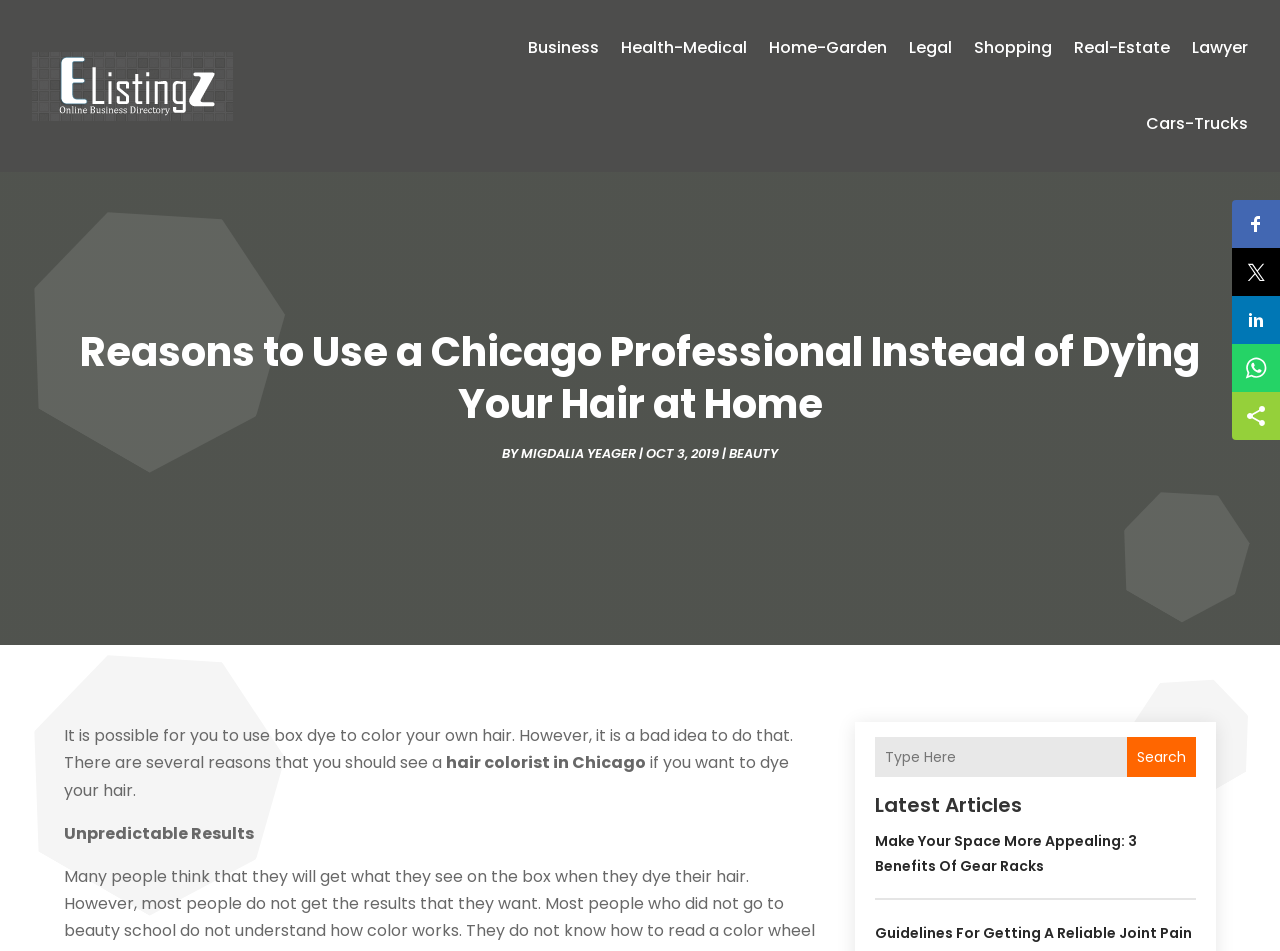Kindly respond to the following question with a single word or a brief phrase: 
What is the date of the article?

OCT 3, 2019